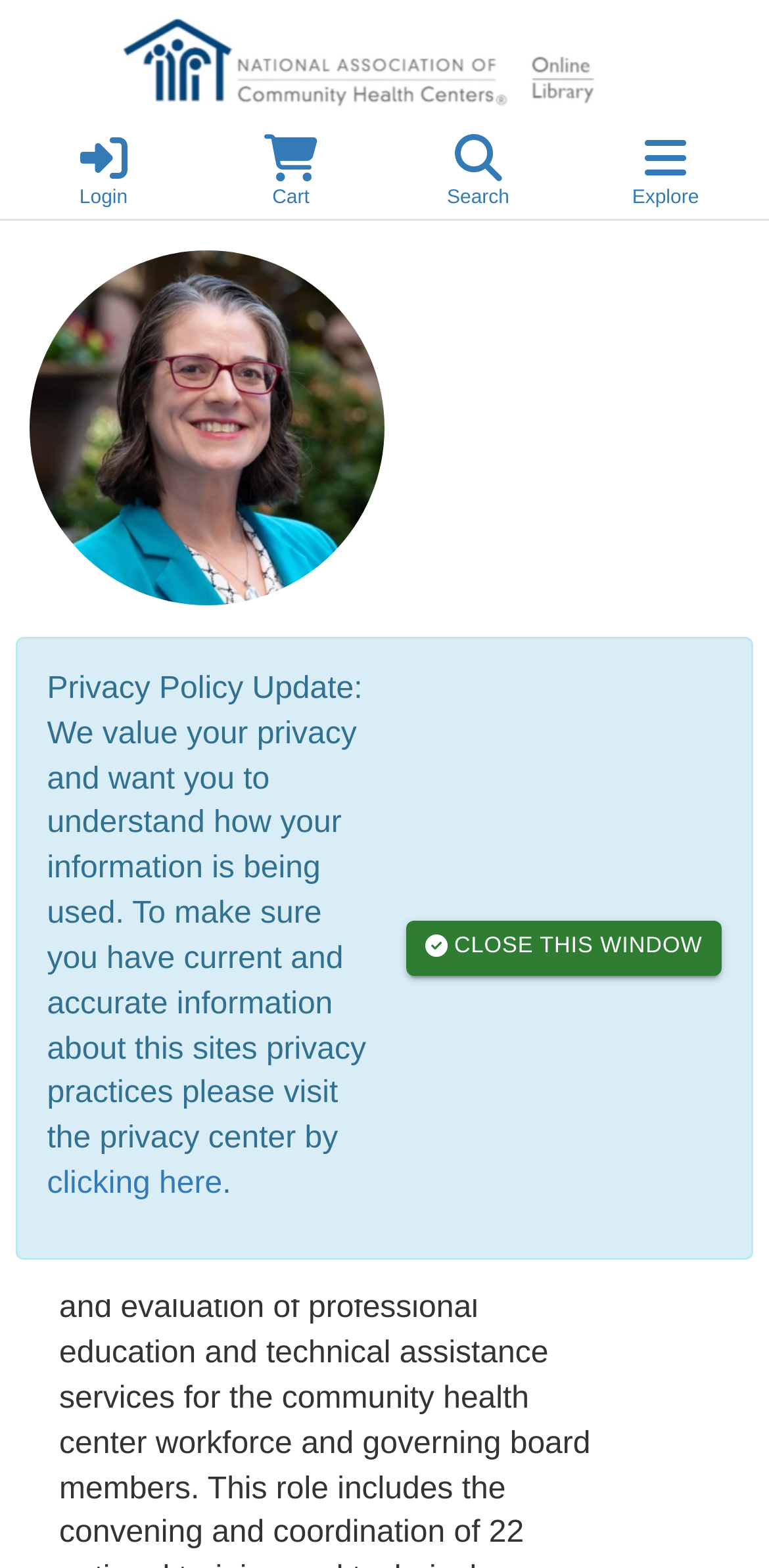Please answer the following question using a single word or phrase: What organization does Gina Capra work for?

NACHC